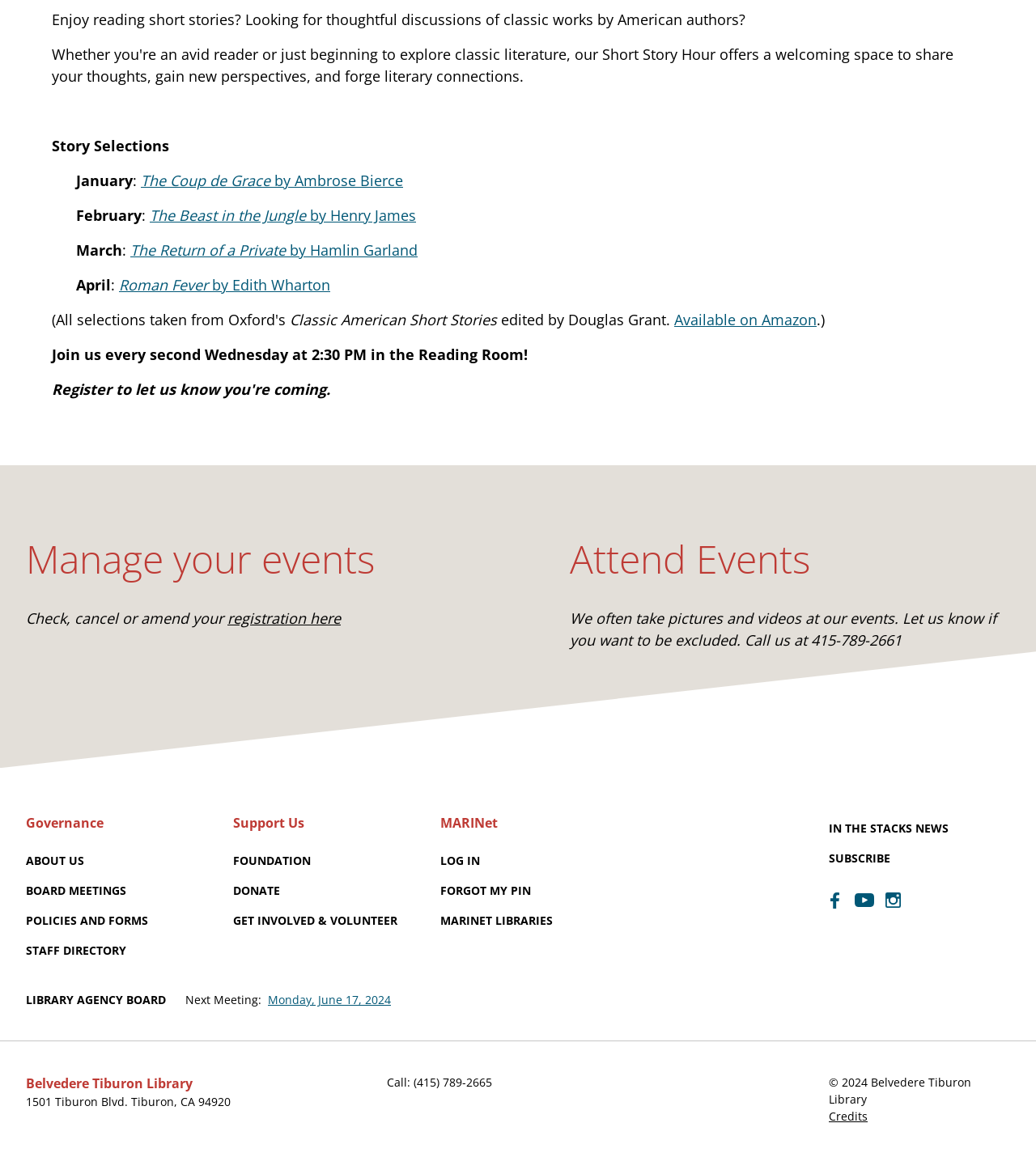Locate the bounding box coordinates of the UI element described by: "In the Stacks News". The bounding box coordinates should consist of four float numbers between 0 and 1, i.e., [left, top, right, bottom].

[0.8, 0.709, 0.916, 0.723]